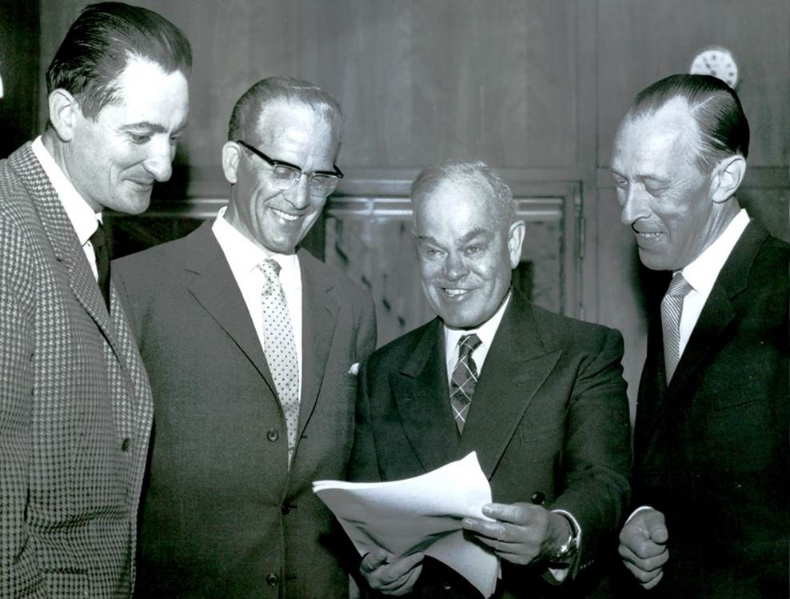What is the gentlemen reviewing in the image?
Refer to the image and give a detailed answer to the question.

The gentlemen are reviewing documents together, as one of them is holding papers and smiling, suggesting a positive or significant moment in their discussion.